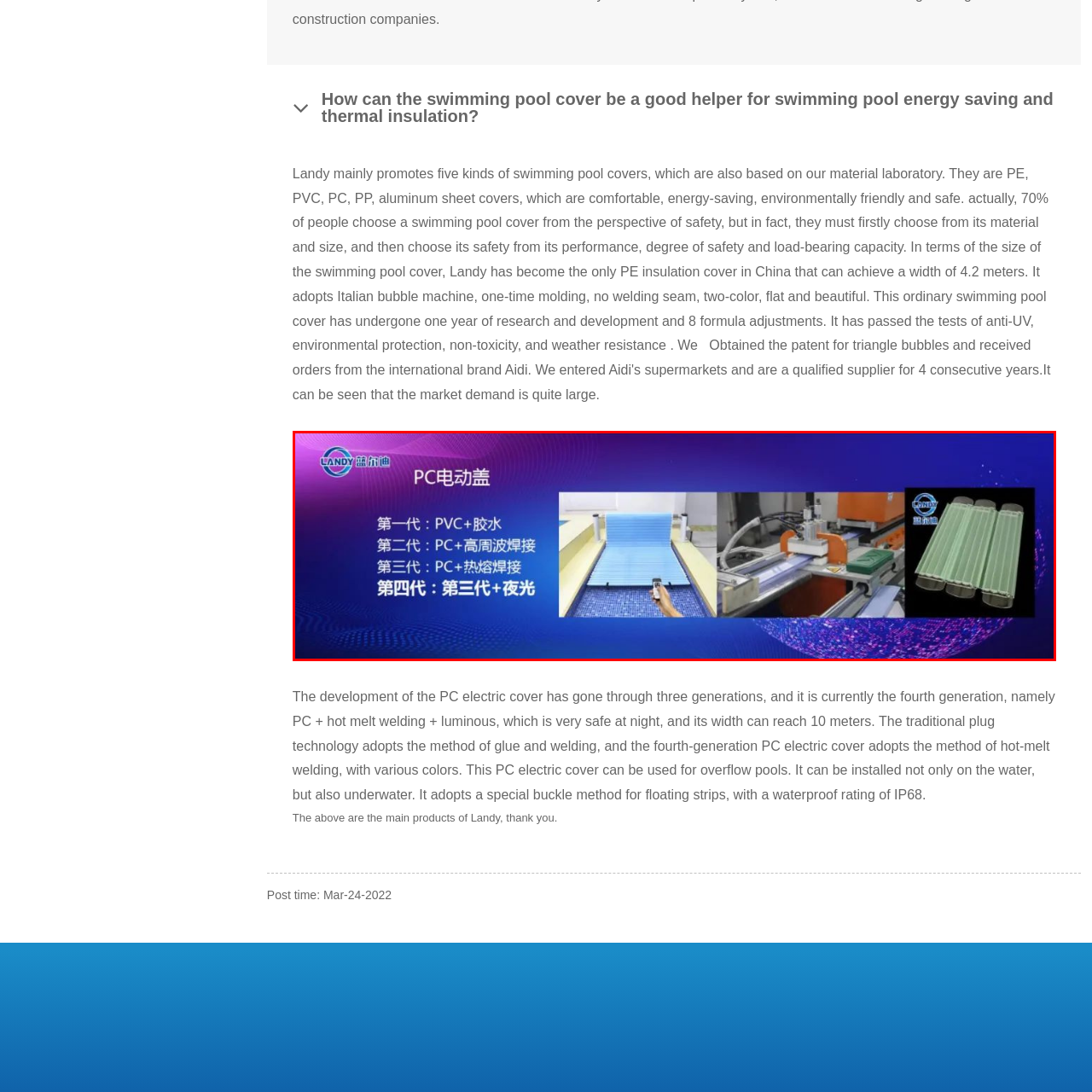Offer a meticulous description of everything depicted in the red-enclosed portion of the image.

The image features the advanced PC electric cover, highlighting its evolution through four generations. The vibrant background showcases the logo of "Landy," an indication of the brand's focus on innovative pool solutions. 

On the left, the first generation is illustrated, utilizing PVC and rubber, followed by the second generation that employs high-frequency welding technology. The third generation is shown using hot-melt welding for added efficiency. The right side of the image presents the fourth generation, characterized by its safety features for nighttime use. 

The process depicted emphasizes versatility, showcasing blue covers being engineered for pools of various designs, including overflow models. The detailed view of production machinery hints at the precision involved in crafting these covers, ensuring not only aesthetic appeal but also superior thermal insulation and energy-saving capabilities.